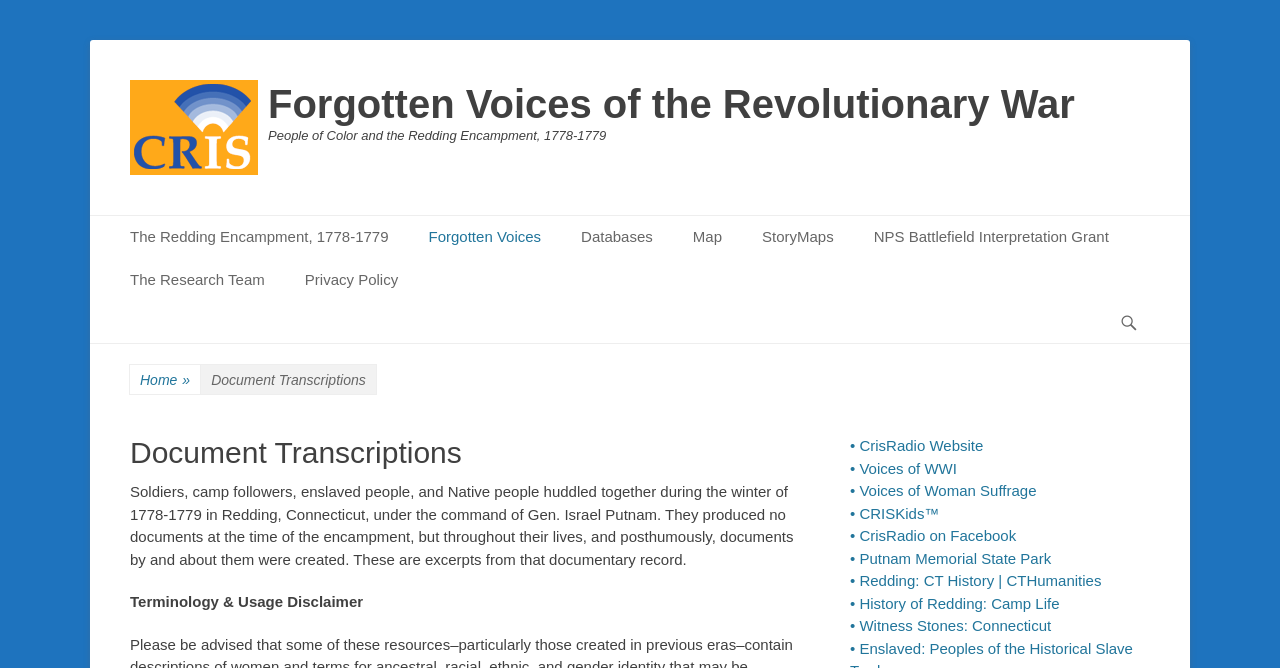Write an exhaustive caption that covers the webpage's main aspects.

The webpage is about "Document Transcriptions – Forgotten Voices of the Revolutionary War". At the top left corner, there is a CrisRadio logo, which is a link. Next to it, there is a link to "Forgotten Voices of the Revolutionary War". Below these elements, there is a heading "Primary Menu" with several links underneath, including "The Redding Encampment, 1778-1779", "Forgotten Voices", "Databases", "Map", "StoryMaps", and "NPS Battlefield Interpretation Grant". 

On the top right corner, there is a complementary element, which is not described. Below it, there is a link to "Skip to content". 

In the main content area, there is a heading "Document Transcriptions" with a subheading "People of Color and the Redding Encampment, 1778-1779". Below this, there is a paragraph of text describing the winter of 1778-1779 in Redding, Connecticut, where soldiers, camp followers, enslaved people, and Native people huddled together under the command of Gen. Israel Putnam. 

Further down, there is a section with a heading "Document Transcriptions" again, which contains a long paragraph of text describing the documentary record of the people who were present at the encampment. Below this, there is a disclaimer about terminology and usage.

At the bottom of the page, there are several links to external websites, including the CrisRadio website, Voices of WWI, Voices of Woman Suffrage, CRISKids, CrisRadio on Facebook, Putnam Memorial State Park, Redding: CT History, History of Redding: Camp Life, and Witness Stones: Connecticut.